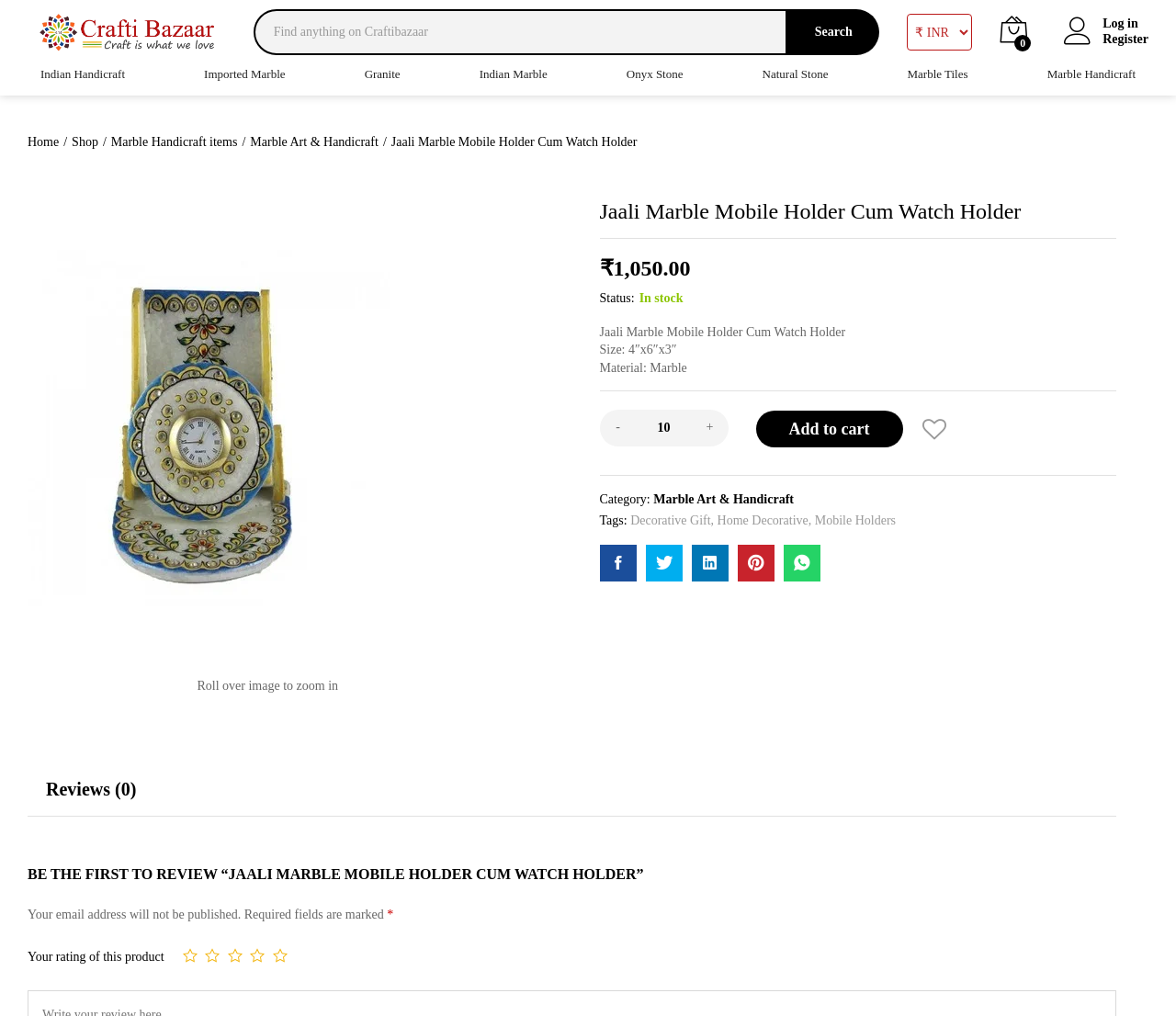What is the size of the Jaali Marble Mobile Holder?
Kindly give a detailed and elaborate answer to the question.

The size of the Jaali Marble Mobile Holder can be found in the product details section, where it is listed as 4″x6″x3″.